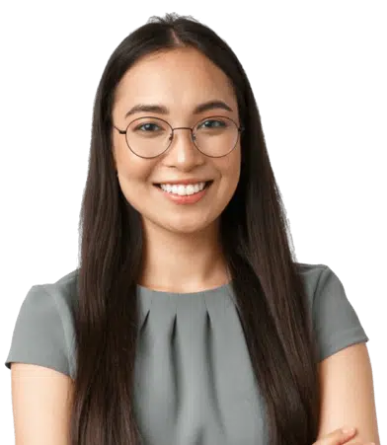Reply to the question with a brief word or phrase: What is the woman wearing on her face?

glasses